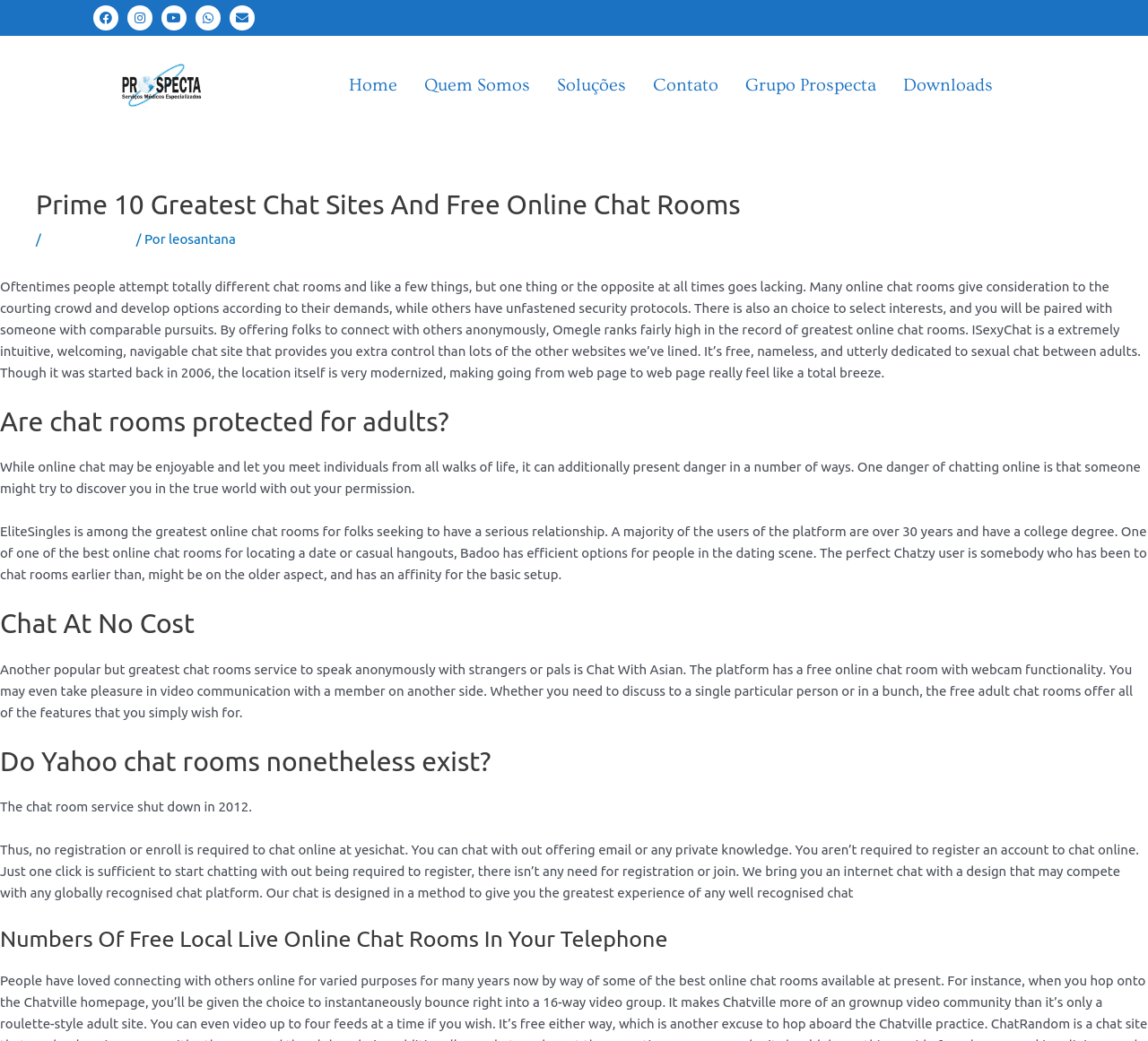Highlight the bounding box coordinates of the region I should click on to meet the following instruction: "Learn about Chat At No Cost".

[0.0, 0.583, 1.0, 0.616]